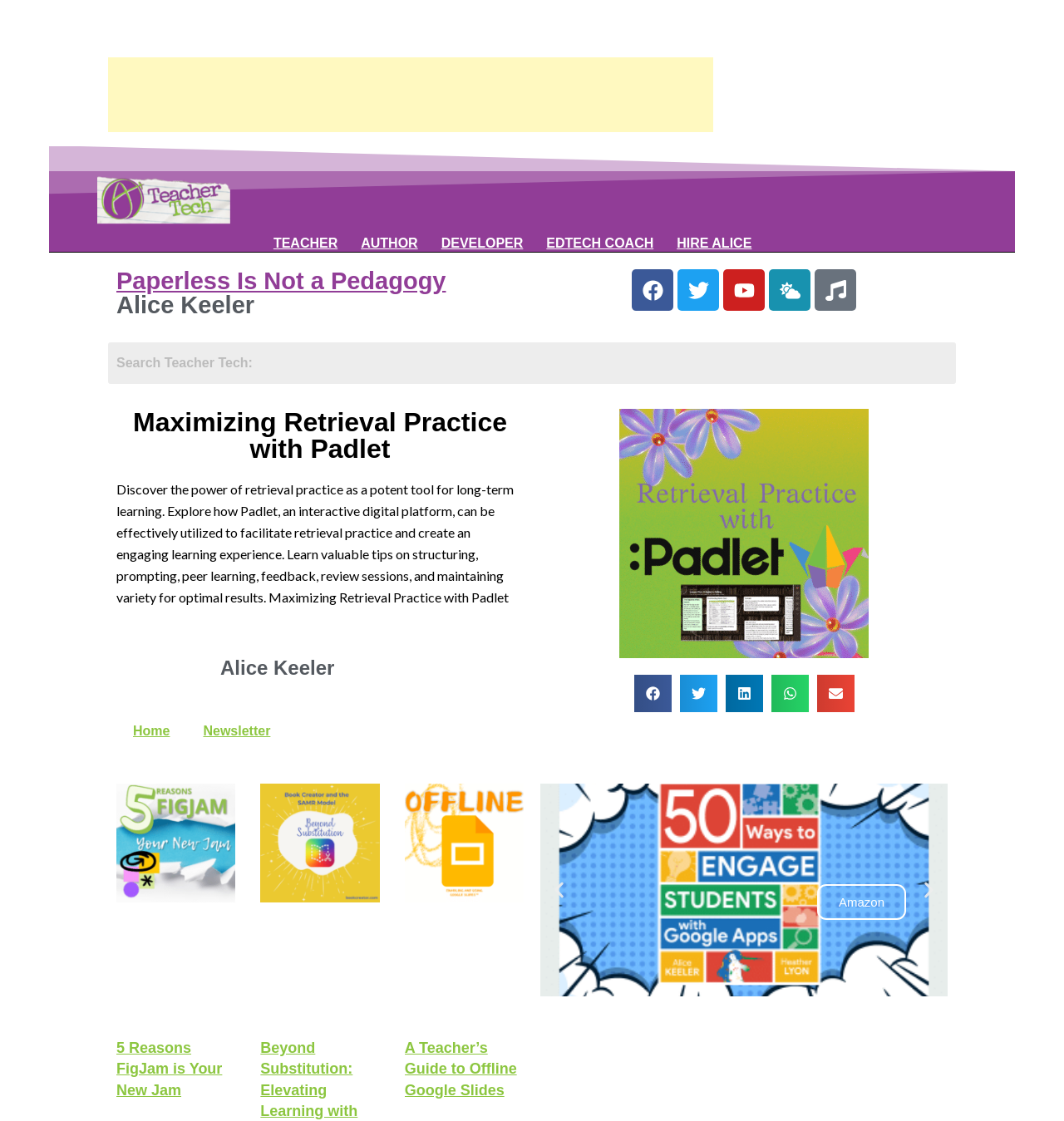Identify the bounding box coordinates of the element that should be clicked to fulfill this task: "Share this post". The coordinates should be provided as four float numbers between 0 and 1, i.e., [left, top, right, bottom].

None